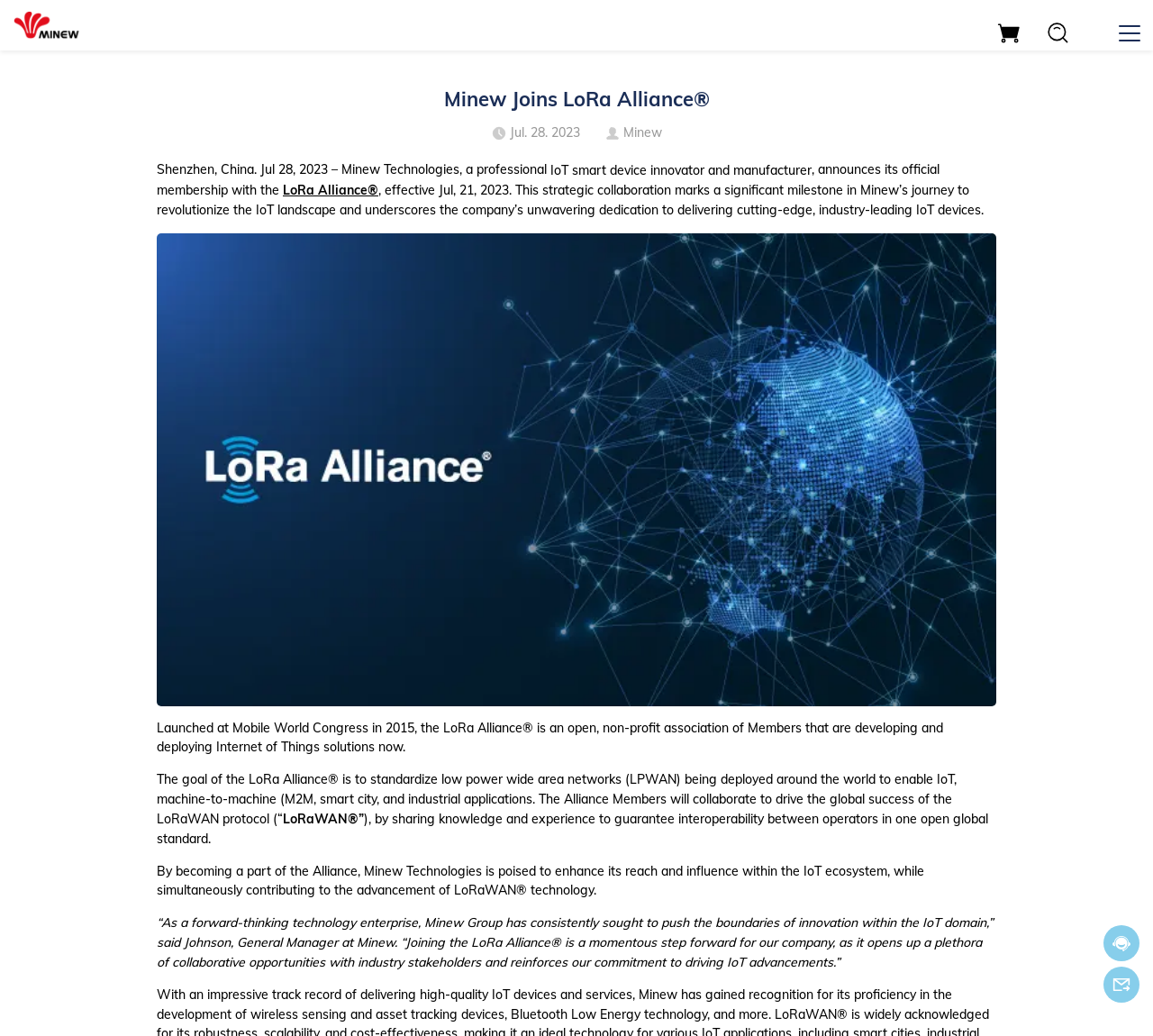Give a succinct answer to this question in a single word or phrase: 
Who is the General Manager at Minew?

Johnson